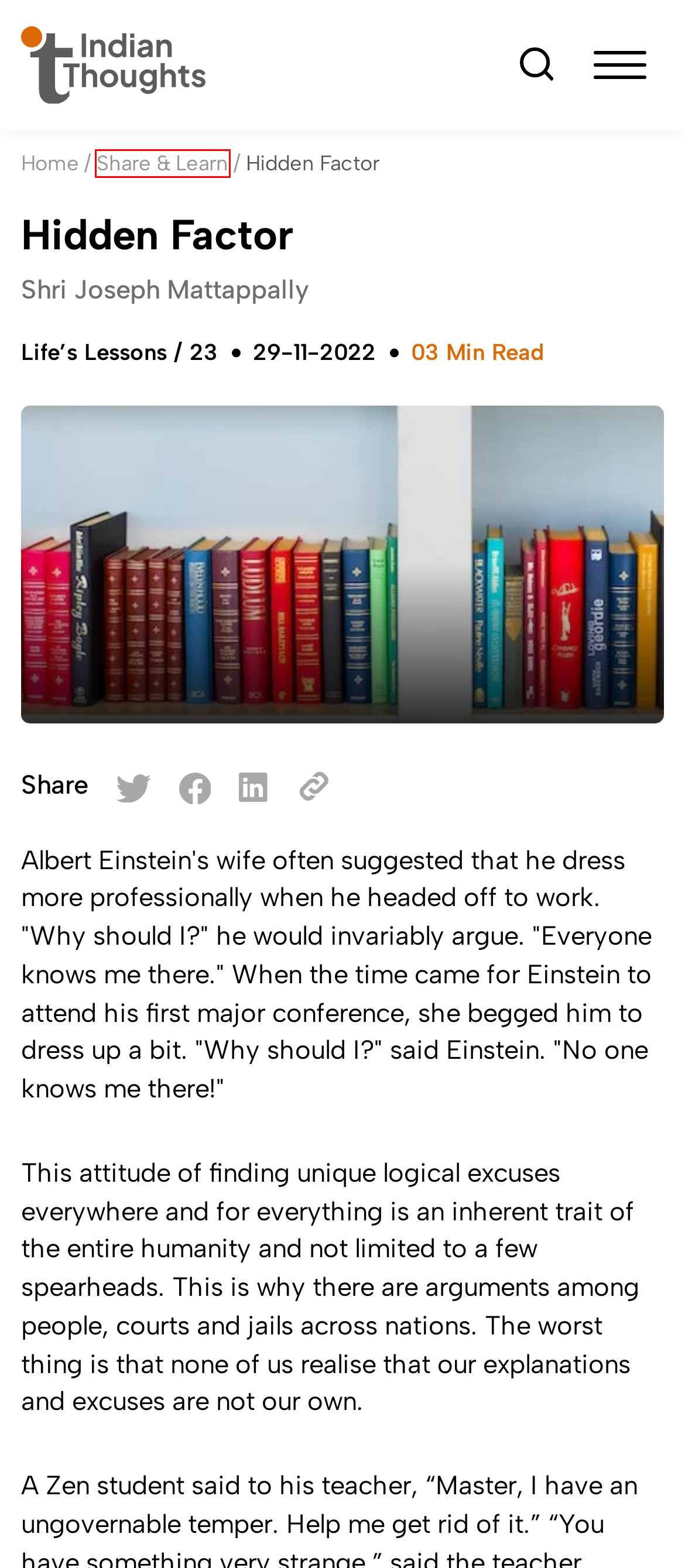You are provided with a screenshot of a webpage where a red rectangle bounding box surrounds an element. Choose the description that best matches the new webpage after clicking the element in the red bounding box. Here are the choices:
A. Wicks and the Shadows - Indian Thoughts
B. Share & Learn | Indian Thoughts
C. Privacy Policy | Indian Thoughts
D. Best Motivational Videos,Audio & Podcasts | Indian Thoughts
E. About Us | Indian Thoughts
F. Terms and Conditions | Indian Thoughts
G. Contact Us | Indian Thoughts
H. WAC: Digital Transformation Services & Solutions Company

B